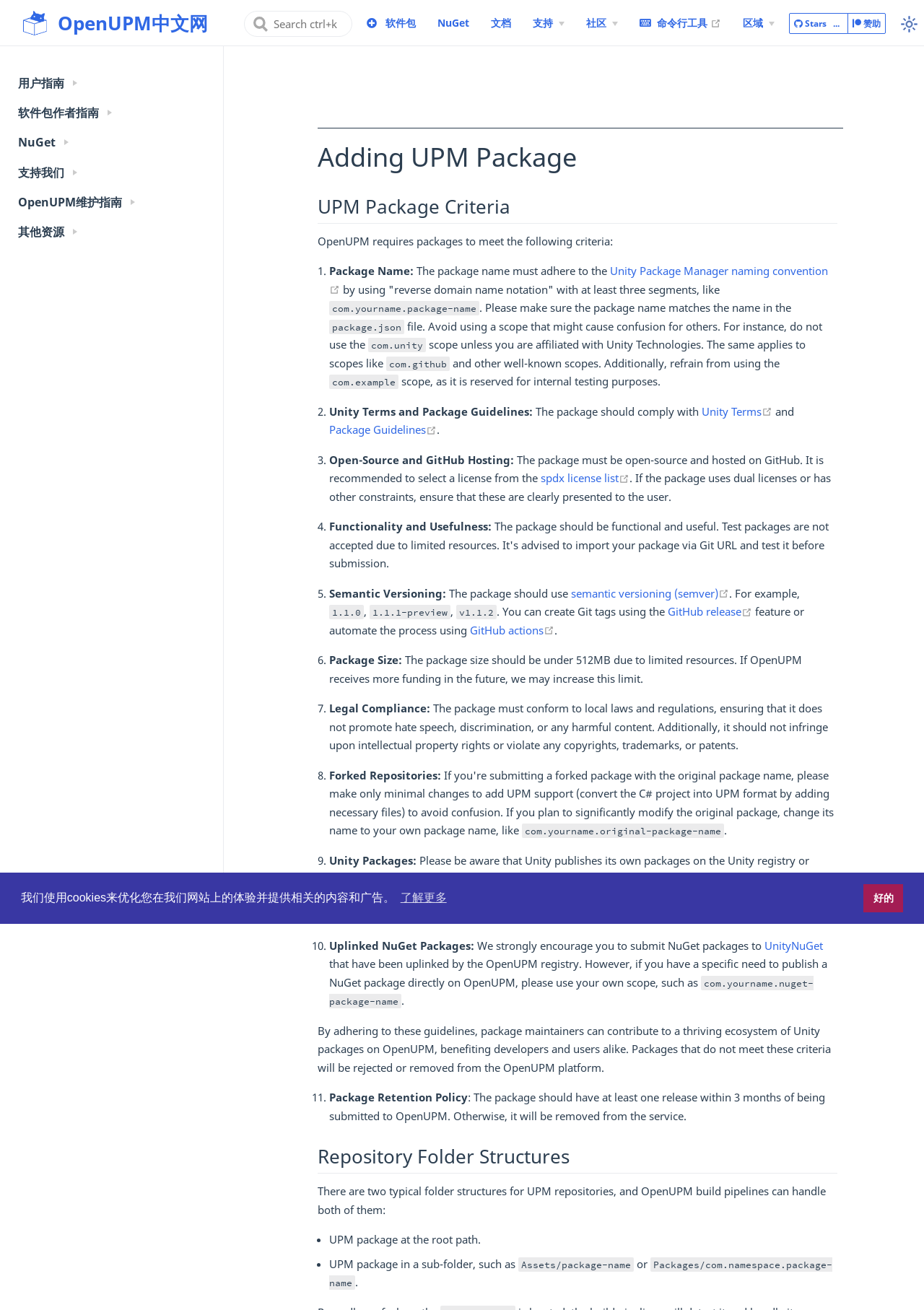What is the purpose of OpenUPM?
Please provide a single word or phrase as your answer based on the image.

Adding UPM packages